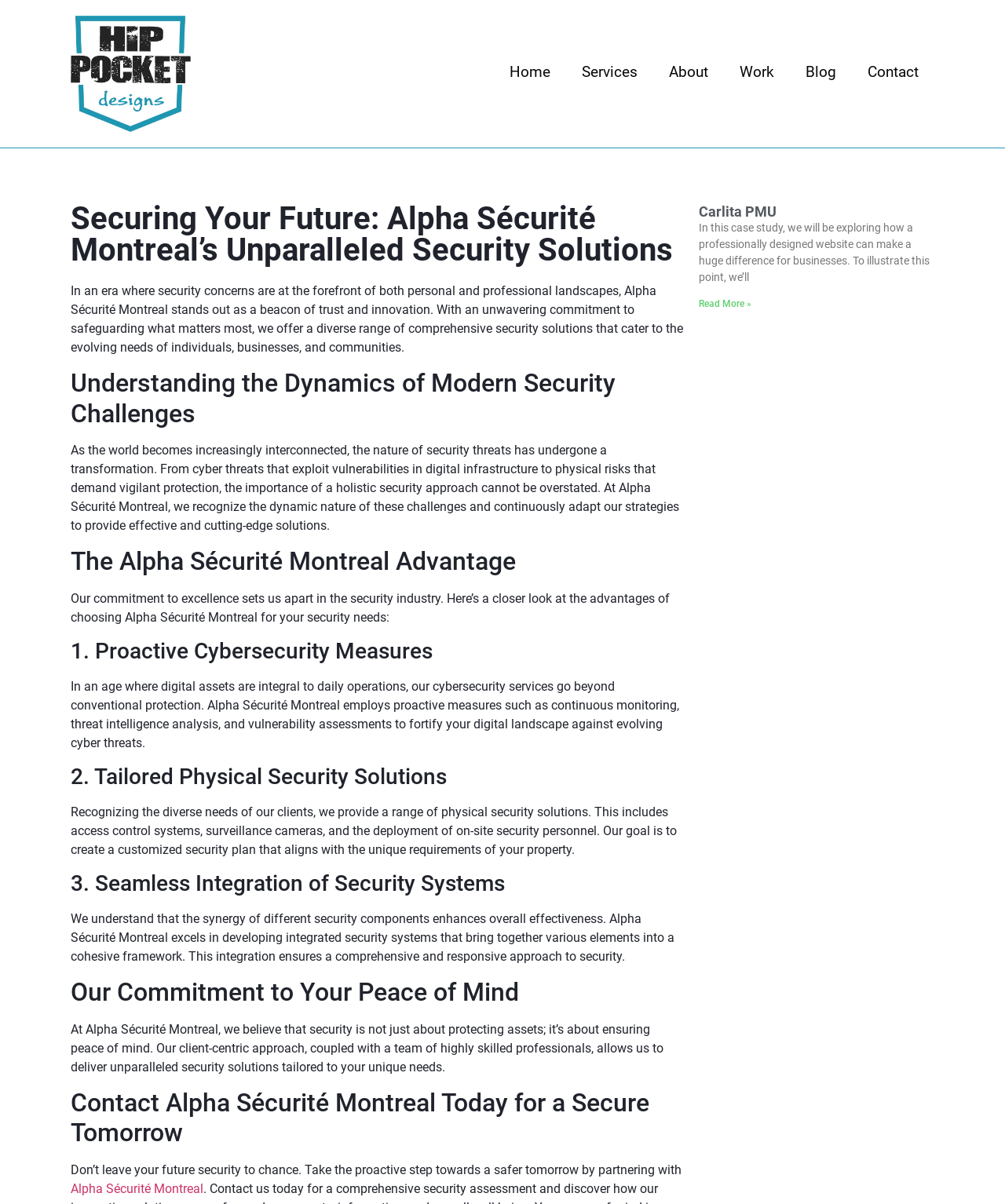What is the purpose of Alpha Sécurité Montreal?
Please answer the question with a single word or phrase, referencing the image.

To provide security solutions